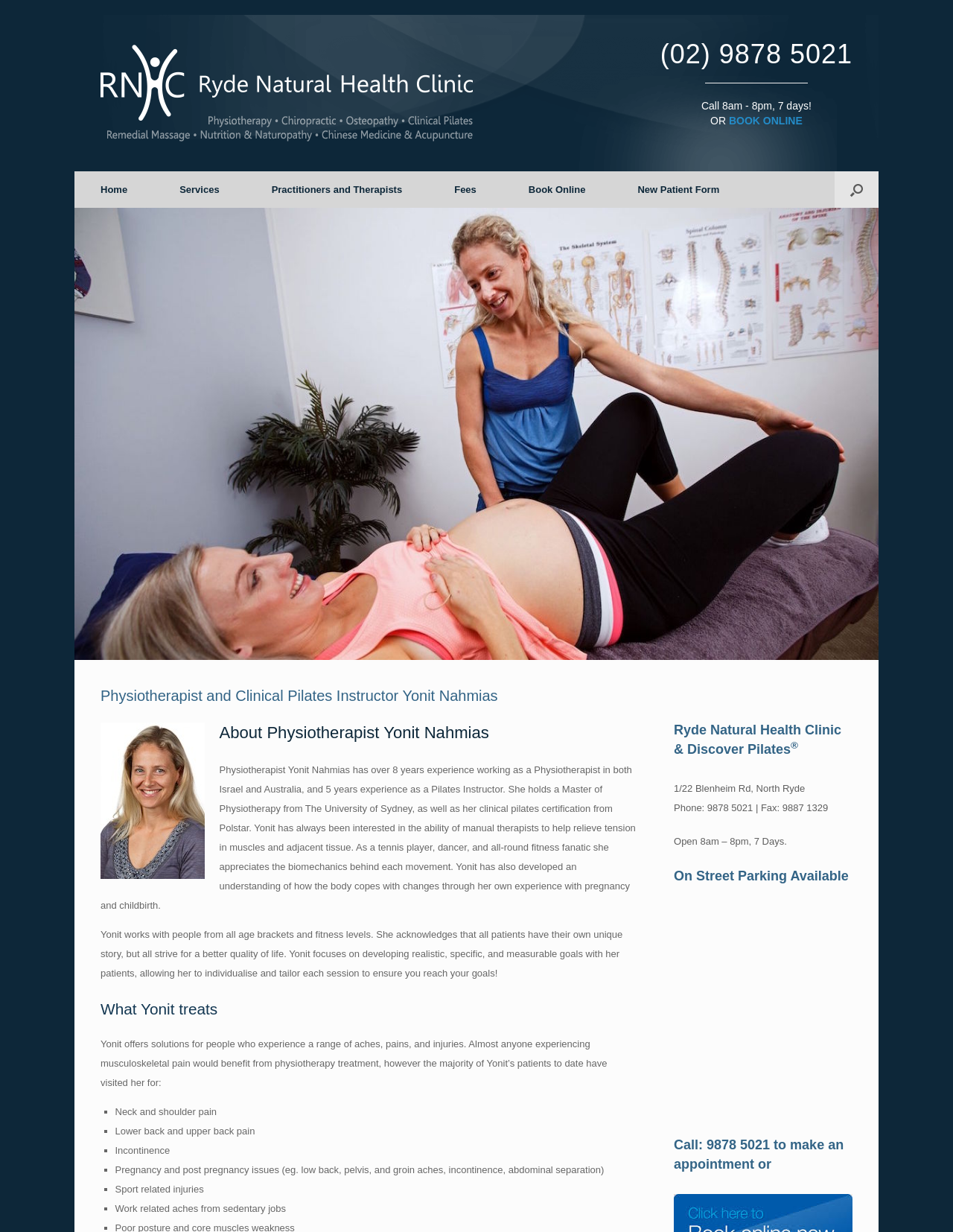What are the operating hours of the clinic?
Please provide a detailed and comprehensive answer to the question.

The operating hours of the clinic can be found in the top-right corner of the webpage, where it says 'Open 8am - 8pm, 7 days!' and also in the bottom section of the webpage, where it says 'Open 8am – 8pm, 7 Days.'.